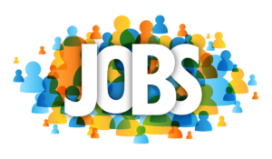Explain the image with as much detail as possible.

The image features a prominent and colorful graphic depicting the word "JOBS" in large, bold letters, surrounded by an assortment of stylized silhouettes representing people. The colorful palette includes shades of blue, green, orange, and yellow, symbolizing diversity and engagement in the workforce. This visual representation aligns with discussions about the job market, showcasing the vibrancy and dynamism of employment opportunities.